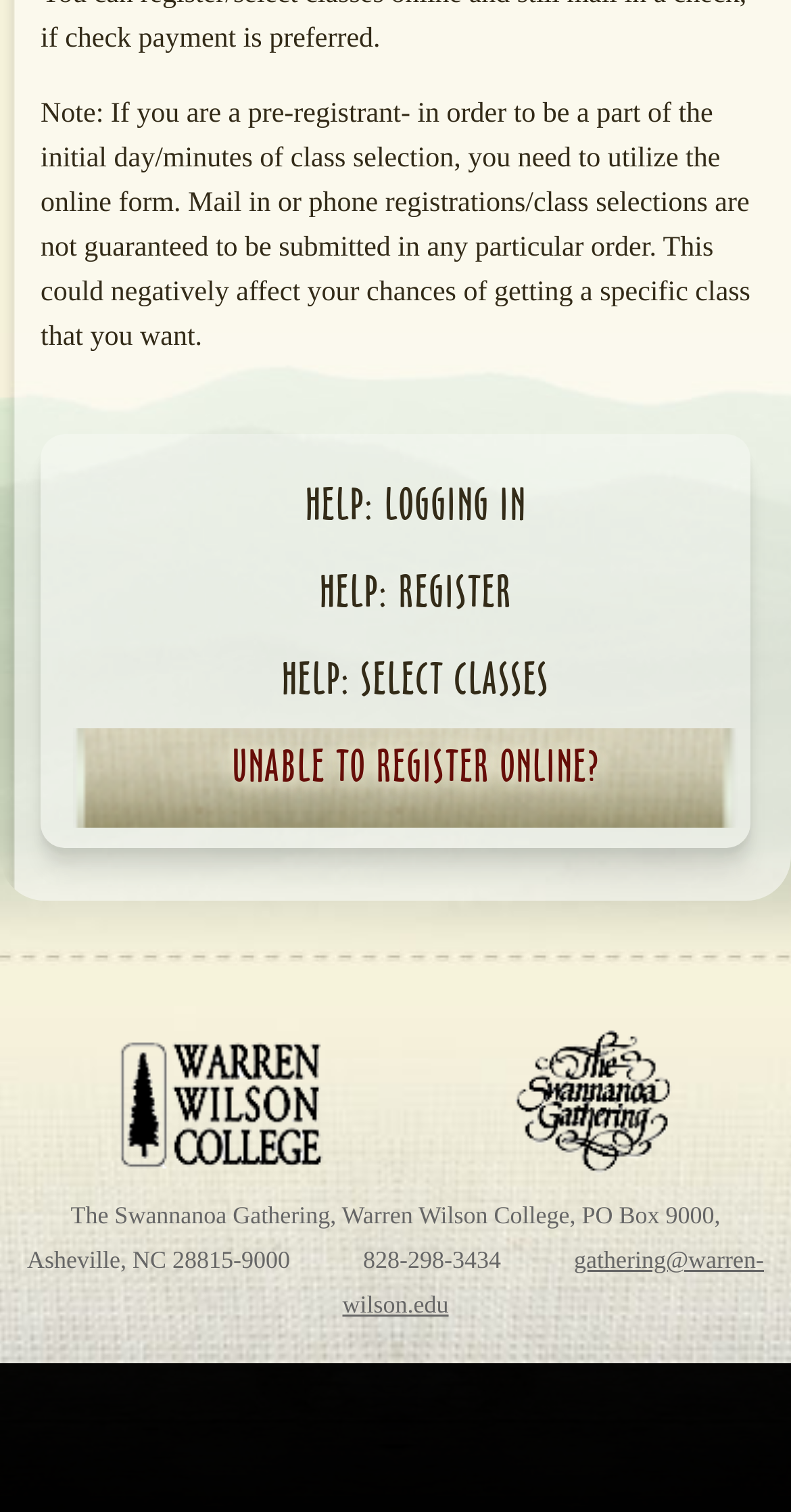Identify the bounding box coordinates for the UI element described as follows: Help: Register. Use the format (top-left x, top-left y, bottom-right x, bottom-right y) and ensure all values are floating point numbers between 0 and 1.

[0.092, 0.366, 0.933, 0.432]